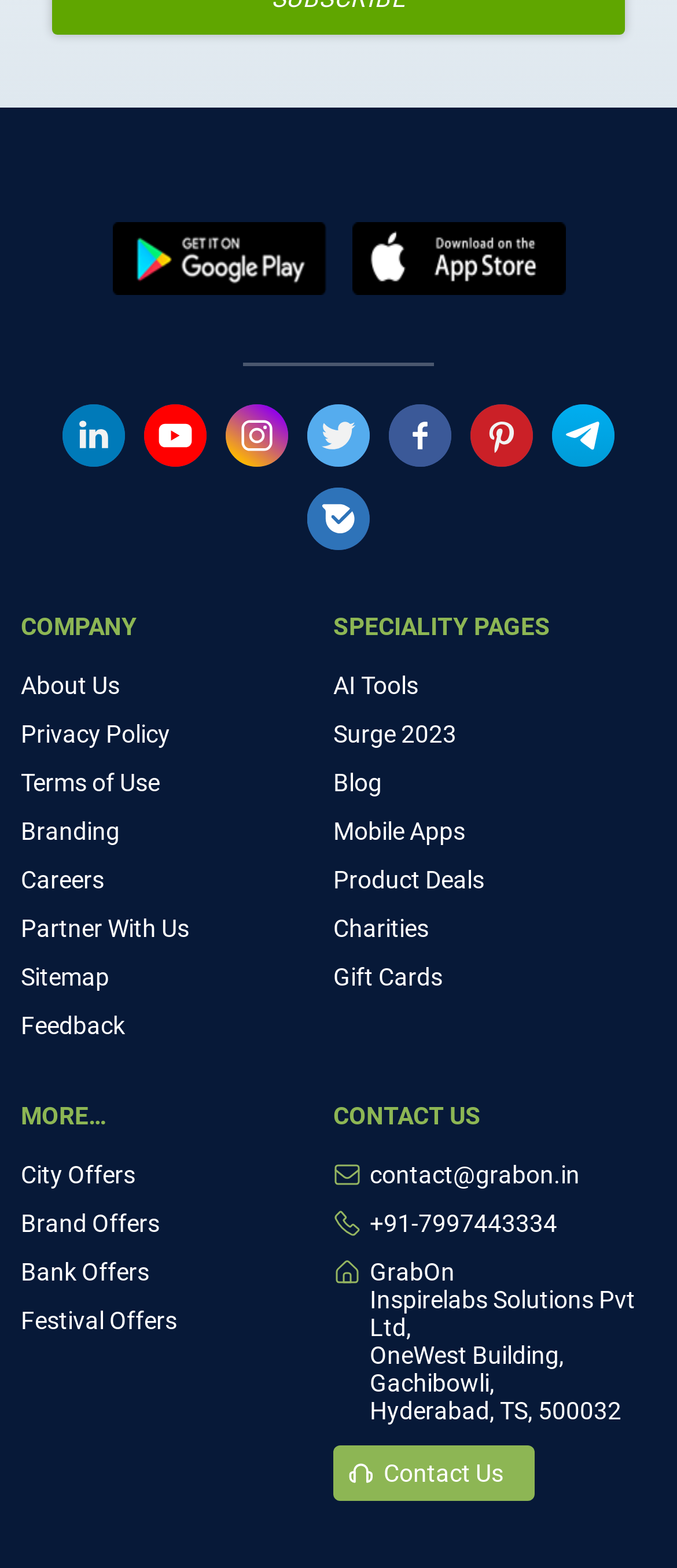Using the information shown in the image, answer the question with as much detail as possible: What is the phone number of GrabOn's customer support helpline?

The webpage provides the customer support helpline number as 011 – 49594959, which can be reached out for any questions or assistance.